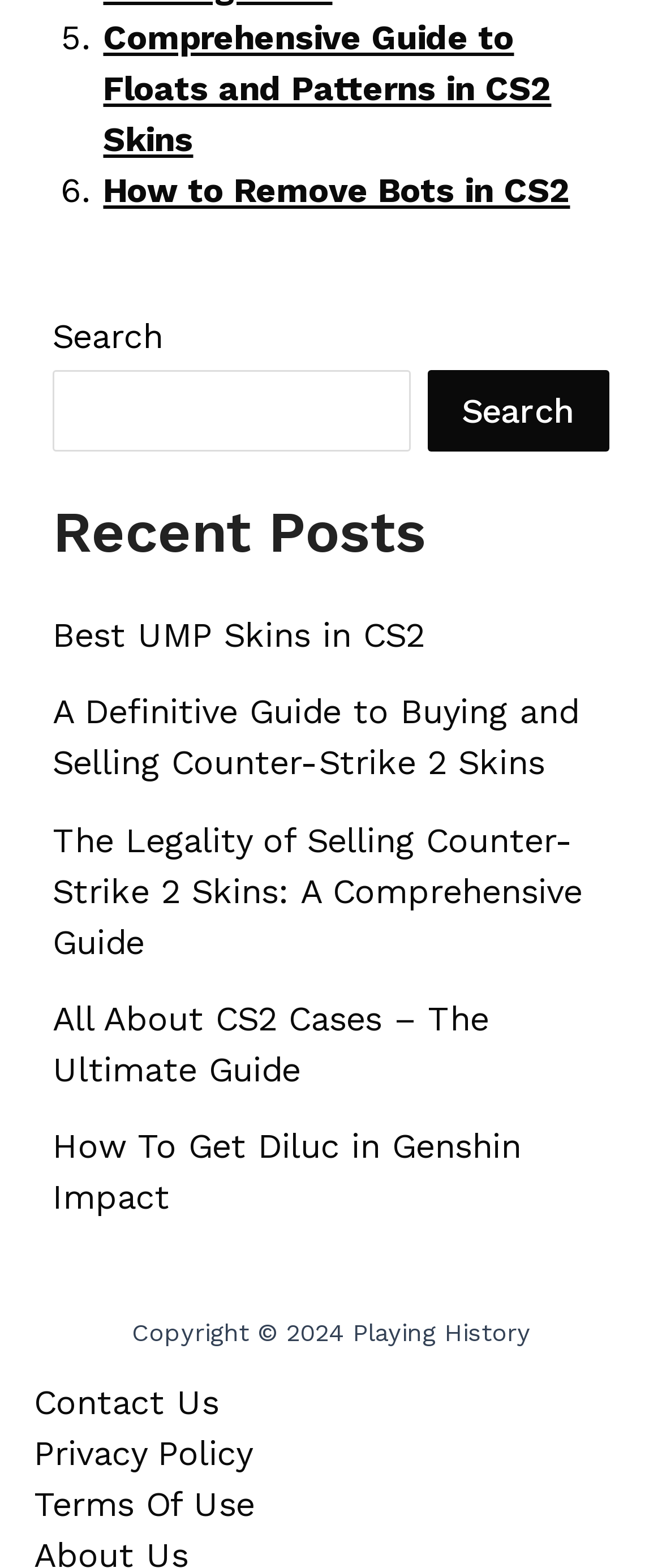Please study the image and answer the question comprehensively:
What is the copyright year of the webpage?

I found the copyright information at the bottom of the webpage, which states 'Copyright © 2024 Playing History'.